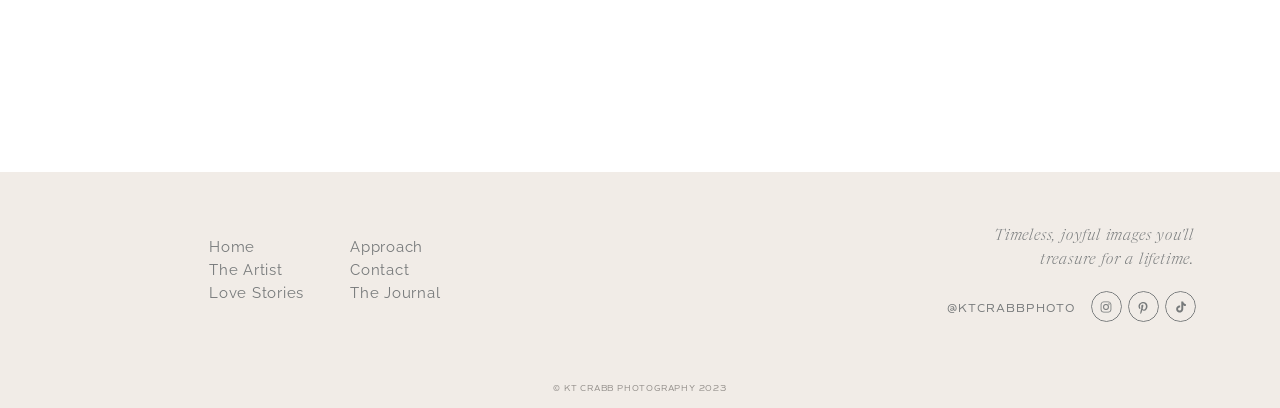Based on the description "Home", find the bounding box of the specified UI element.

[0.163, 0.569, 0.252, 0.613]